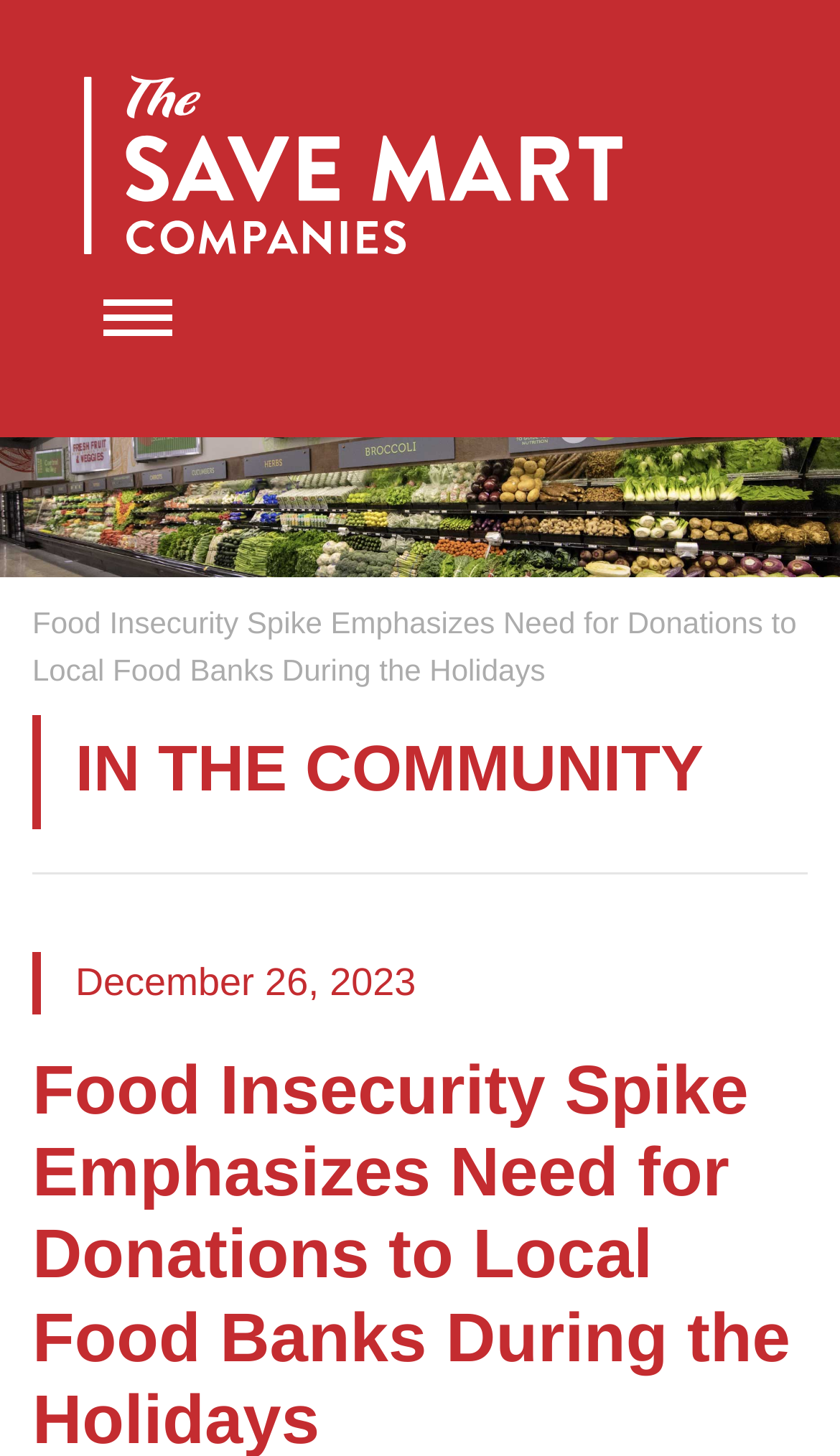Provide an in-depth caption for the elements present on the webpage.

The webpage appears to be an article or news page from The Save Mart Companies. At the top-left corner, there is a link and an image, both labeled "The Save Mart Companies", which likely serve as a logo or branding element. Next to the logo, there is a button labeled "Toggle navigation" that controls the main menu.

Below the logo and navigation button, there is a heading that reads "Food Insecurity Spike Emphasizes Need for Donations to Local Food Banks During the Holidays", which is the title of the article. Underneath the title, there is a subheading "IN THE COMMUNITY" that separates the title from the main content.

The main content area contains a paragraph or article with a date "December 26, 2023" at the top. The article likely discusses the importance of donations to local food banks during the holiday season, as hinted by the meta description.